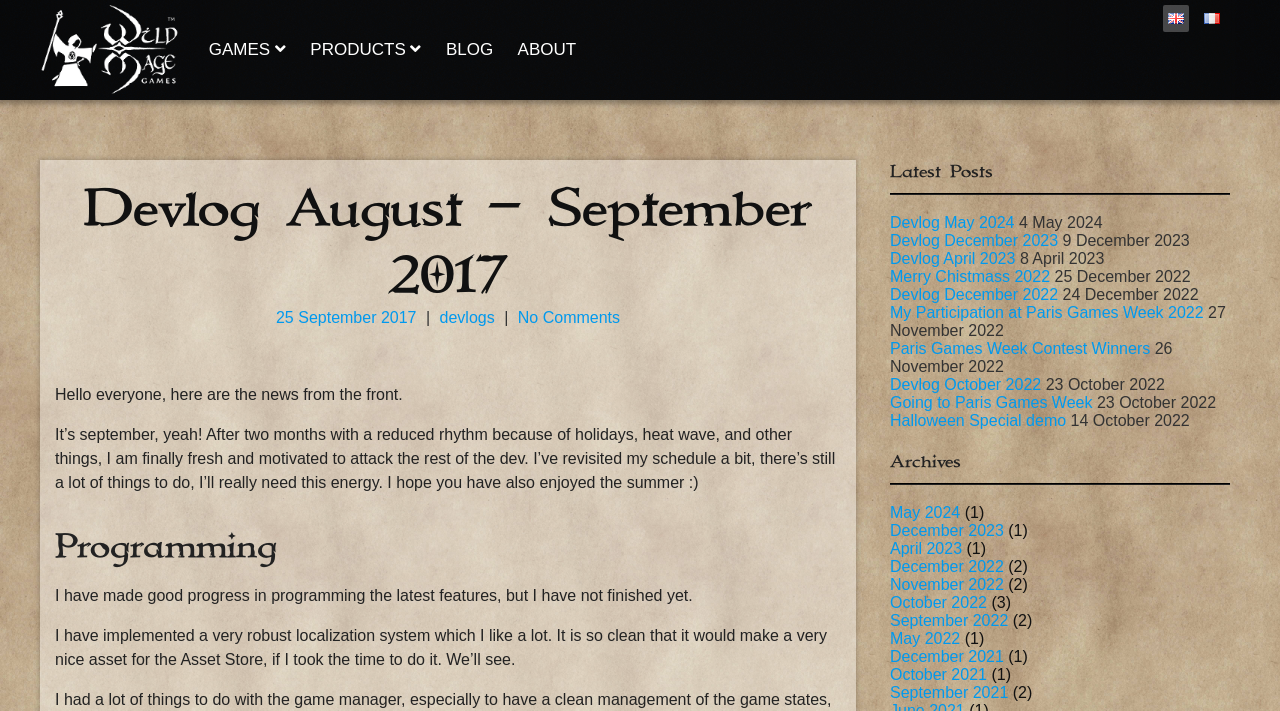Can you specify the bounding box coordinates for the region that should be clicked to fulfill this instruction: "Click on 'Contact Us'".

None